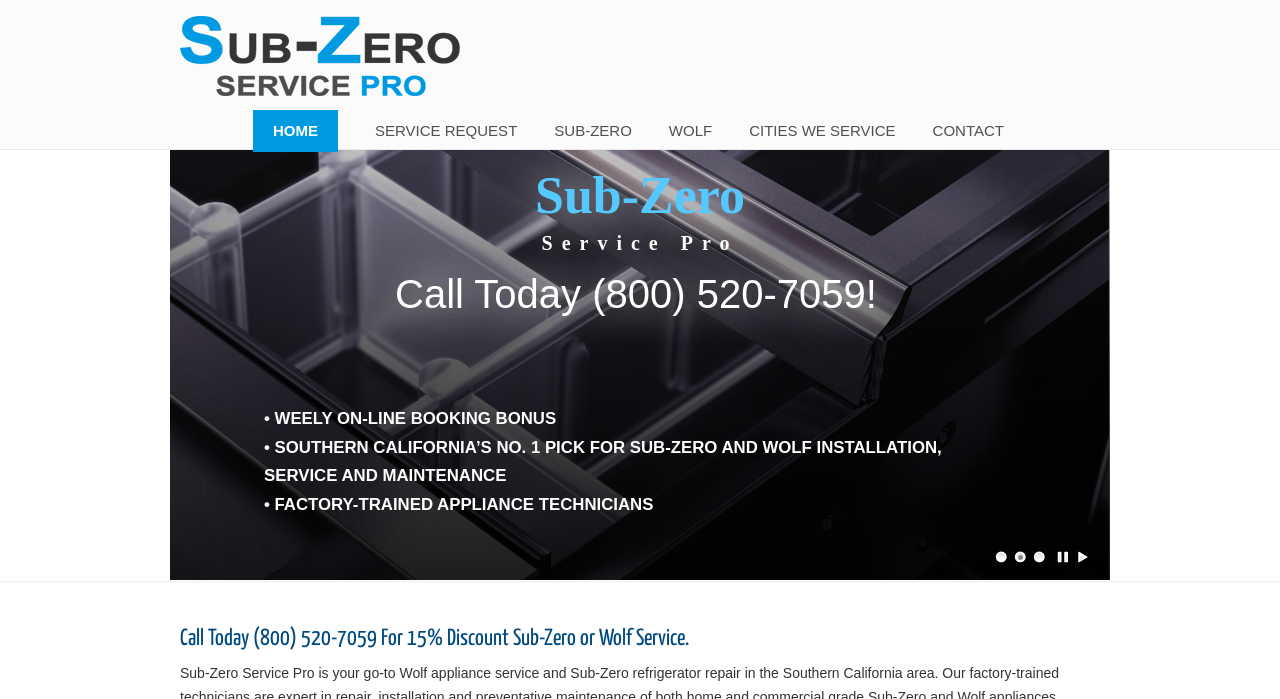What is the benefit of booking online?
Based on the image, answer the question in a detailed manner.

I found the information by looking at the static text elements on the webpage. Specifically, I found the element with the text '• WEELY ON-LINE BOOKING BONUS' which indicates that booking online provides a weekly on-line booking bonus.